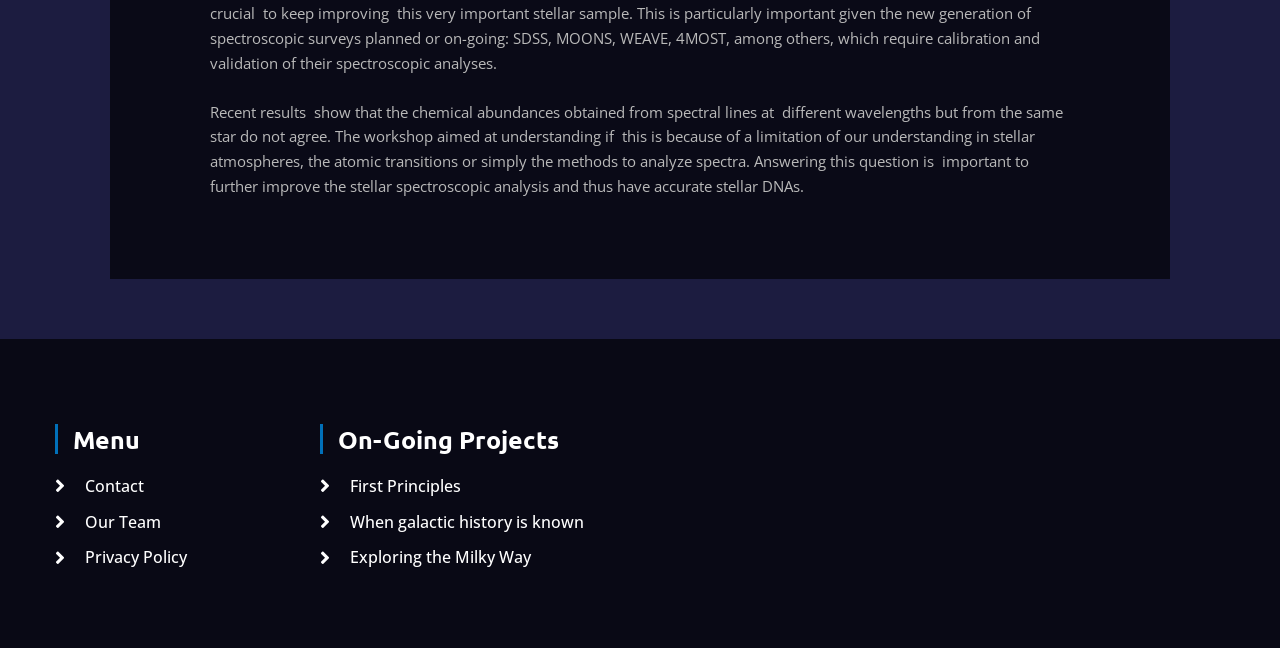Extract the bounding box coordinates for the UI element described as: "When galactic history is known".

[0.25, 0.786, 0.605, 0.825]